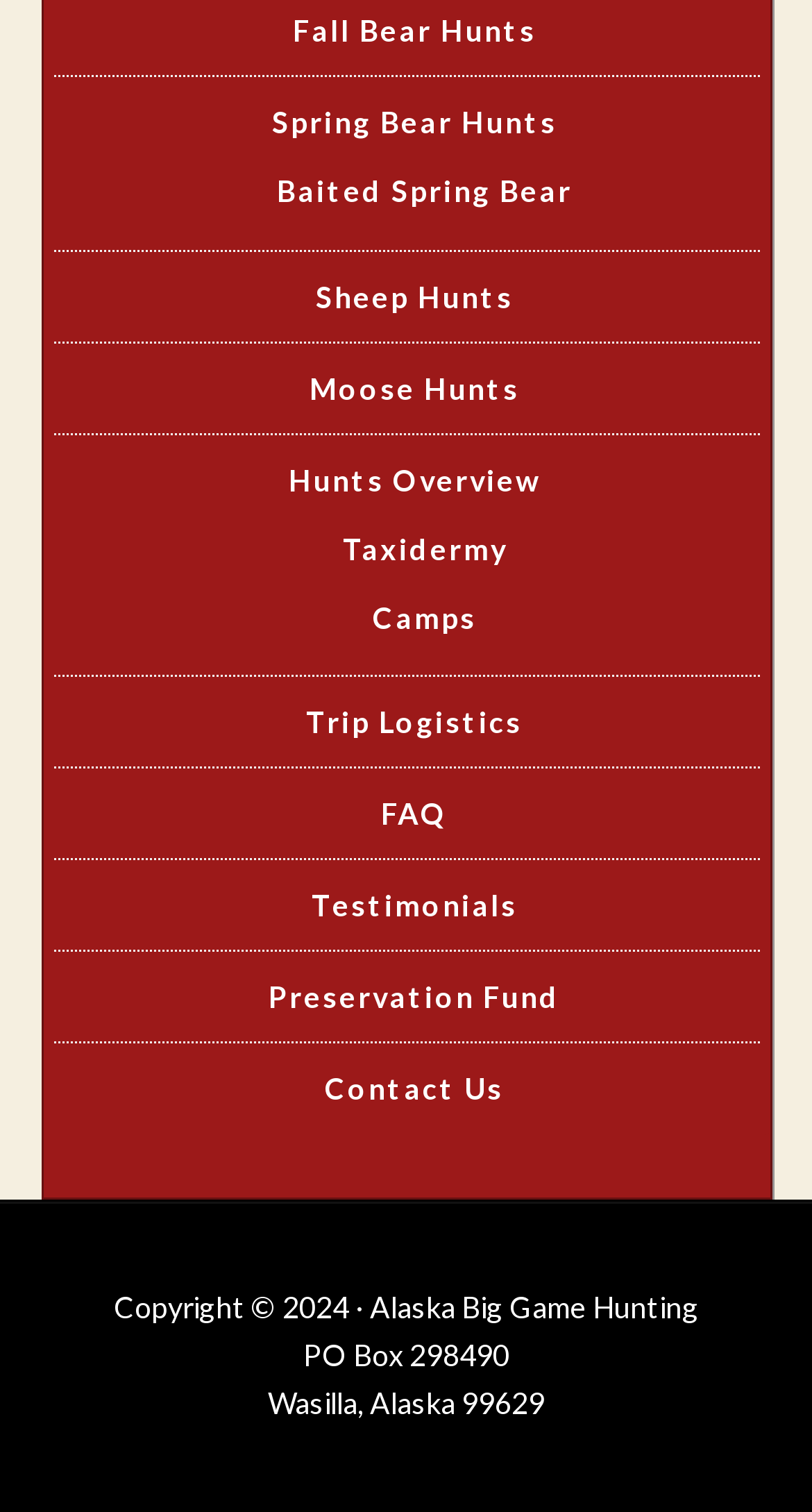Kindly determine the bounding box coordinates for the area that needs to be clicked to execute this instruction: "Contact Us".

[0.379, 0.708, 0.621, 0.732]